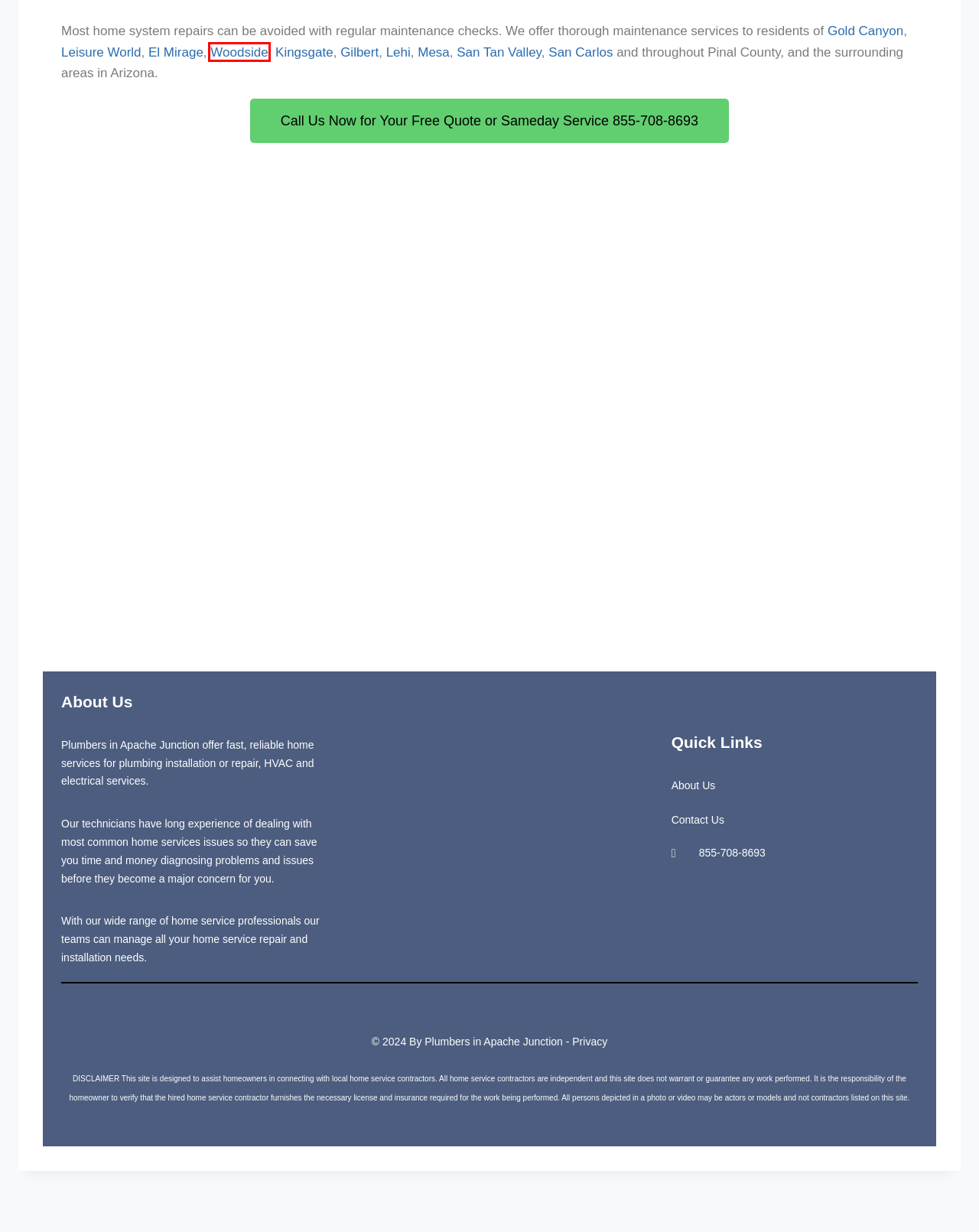Examine the screenshot of a webpage featuring a red bounding box and identify the best matching webpage description for the new page that results from clicking the element within the box. Here are the options:
A. Mesa Plumber & Heating and AC  for Trustworthy Plumbing Repair
B. Lehi Plumber & Heating and Air  for Trustworthy Plumbing Repair
C. Plumbers San Tan Valley AZ: Quality Plumbing Services Near You!
D. Woodside Plumber & Heating and Cooling  for Reliable Plumbing Repairs
E. Gold Canyon Plumber & Heating and Air  for Dependable Plumbing Service
F. San Carlos Plumber & Heating and Cooling  for Trustworthy Plumbing Service
G. Leisure World Plumber Heating  for Dependable Plumbing Repair
H. Plumbers Gilbert AZ: Reliable Plumbing Services in Your Area

D